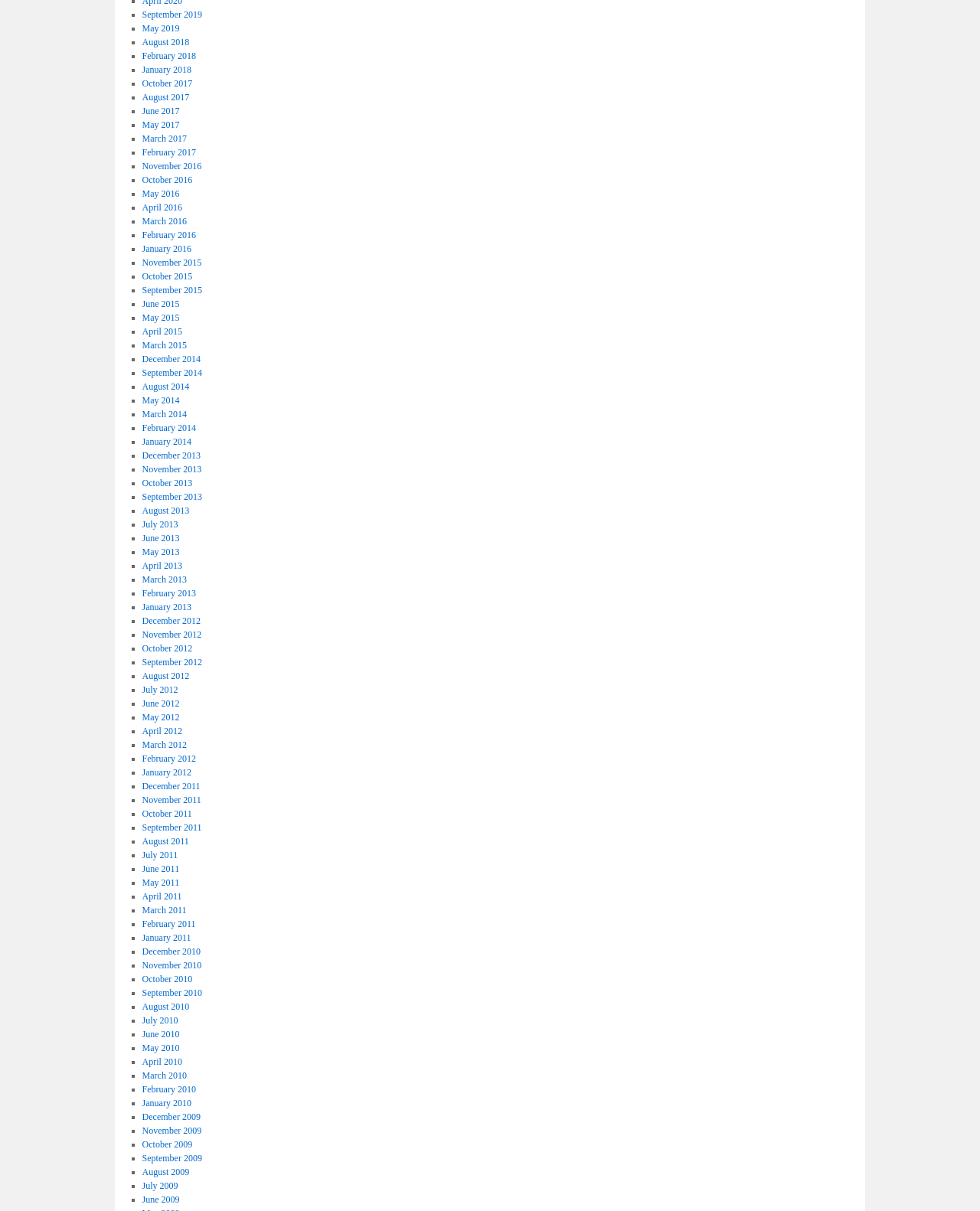Please provide the bounding box coordinates for the element that needs to be clicked to perform the instruction: "Click September 2019". The coordinates must consist of four float numbers between 0 and 1, formatted as [left, top, right, bottom].

[0.145, 0.008, 0.206, 0.017]